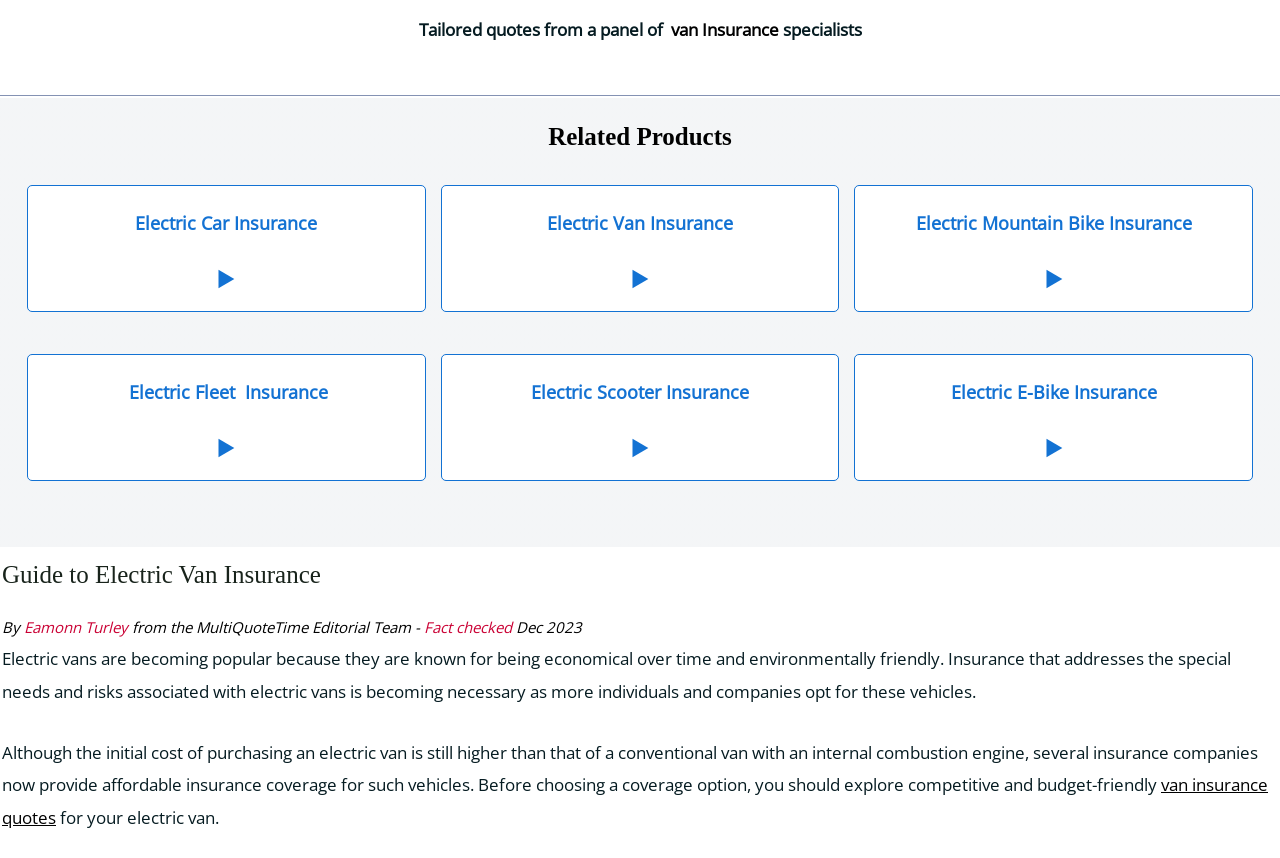Bounding box coordinates should be provided in the format (top-left x, top-left y, bottom-right x, bottom-right y) with all values between 0 and 1. Identify the bounding box for this UI element: Electric Mountain Bike Insurance

[0.715, 0.246, 0.931, 0.274]